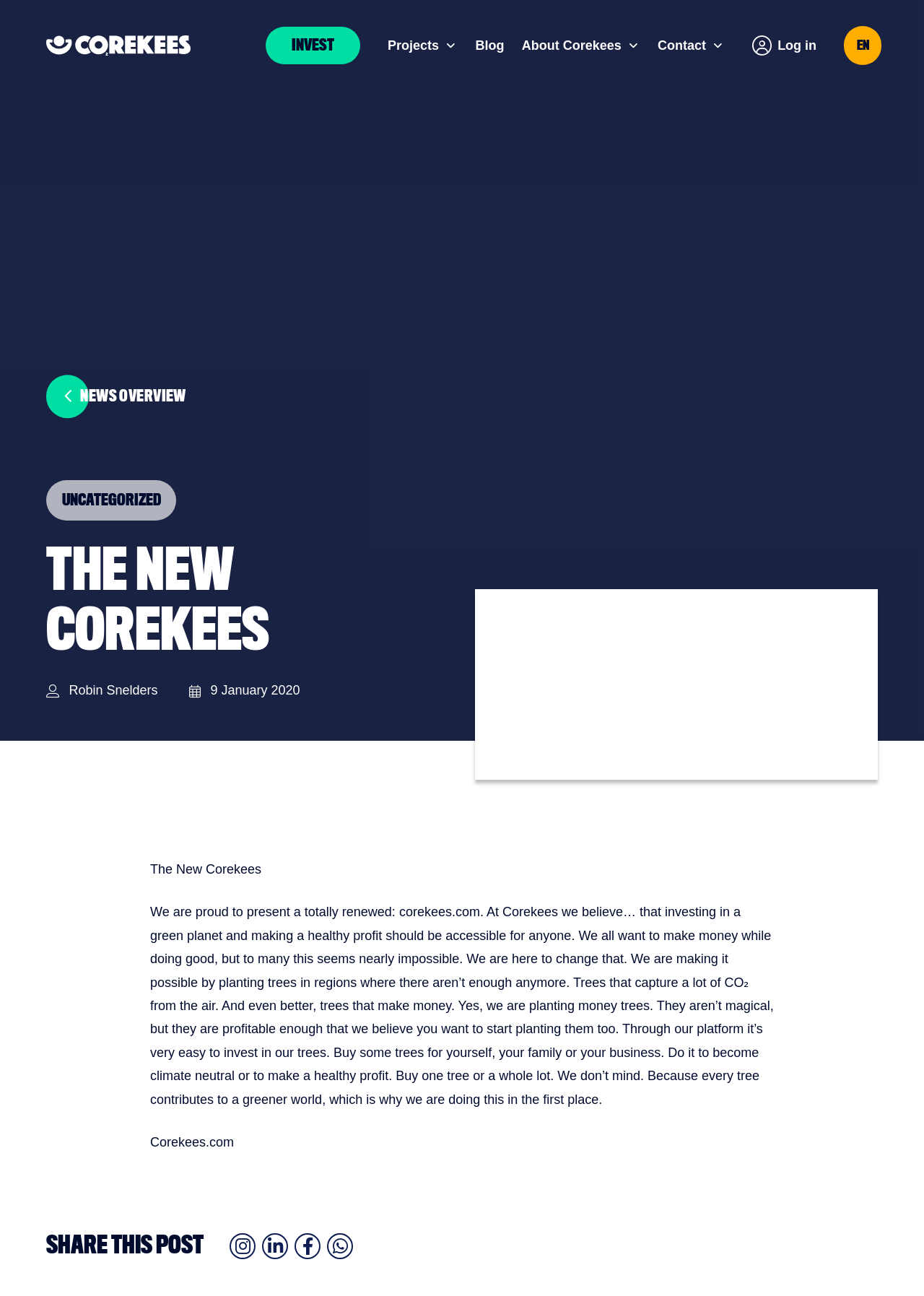Please indicate the bounding box coordinates for the clickable area to complete the following task: "Click the 'Sign Up' button". The coordinates should be specified as four float numbers between 0 and 1, i.e., [left, top, right, bottom].

None